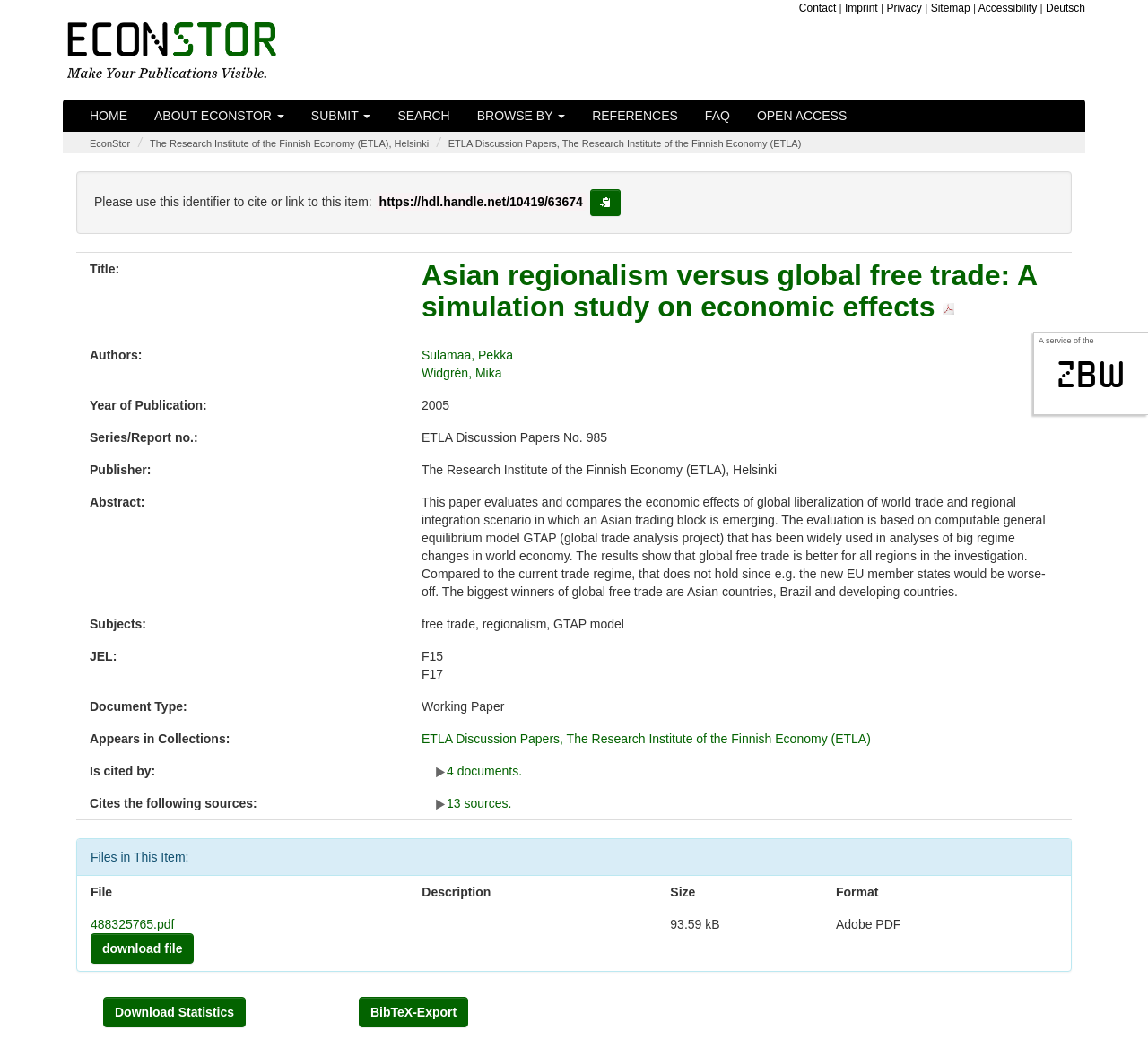Please specify the bounding box coordinates of the clickable region to carry out the following instruction: "Click the 'HOME' link". The coordinates should be four float numbers between 0 and 1, in the format [left, top, right, bottom].

[0.066, 0.095, 0.123, 0.126]